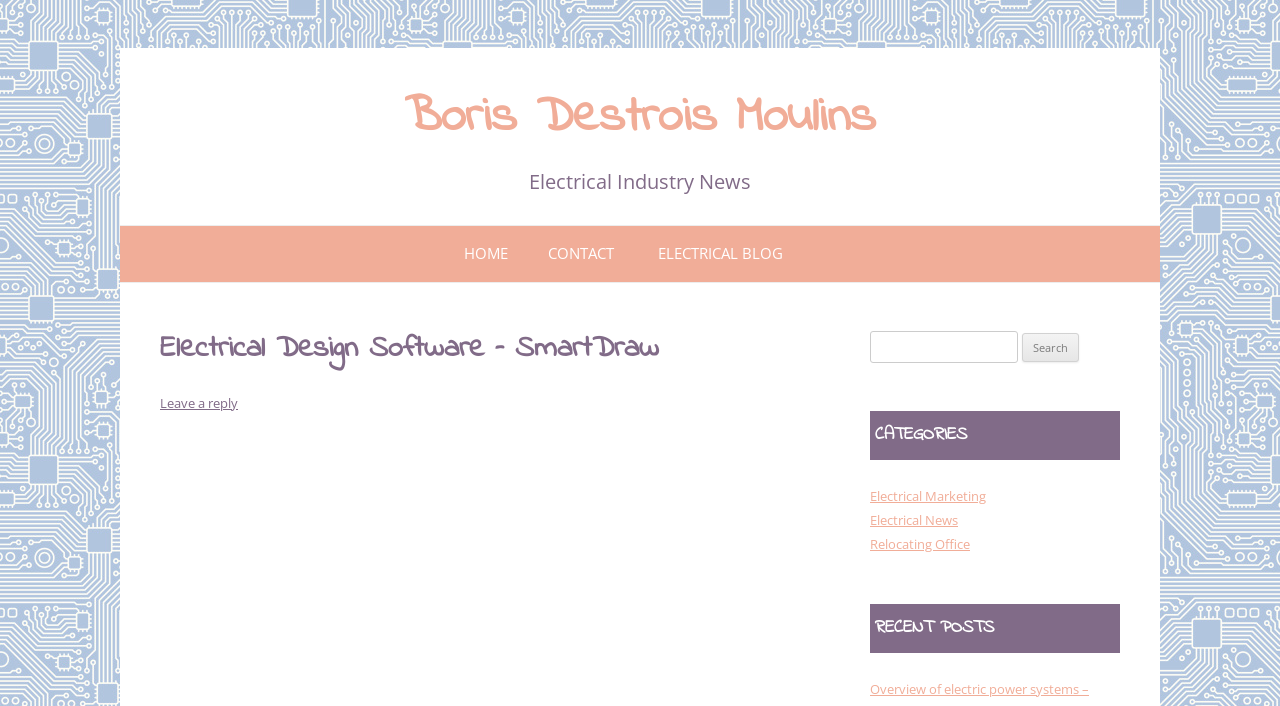Please identify the bounding box coordinates of the element I should click to complete this instruction: 'Click the HOME link'. The coordinates should be given as four float numbers between 0 and 1, like this: [left, top, right, bottom].

[0.362, 0.32, 0.397, 0.399]